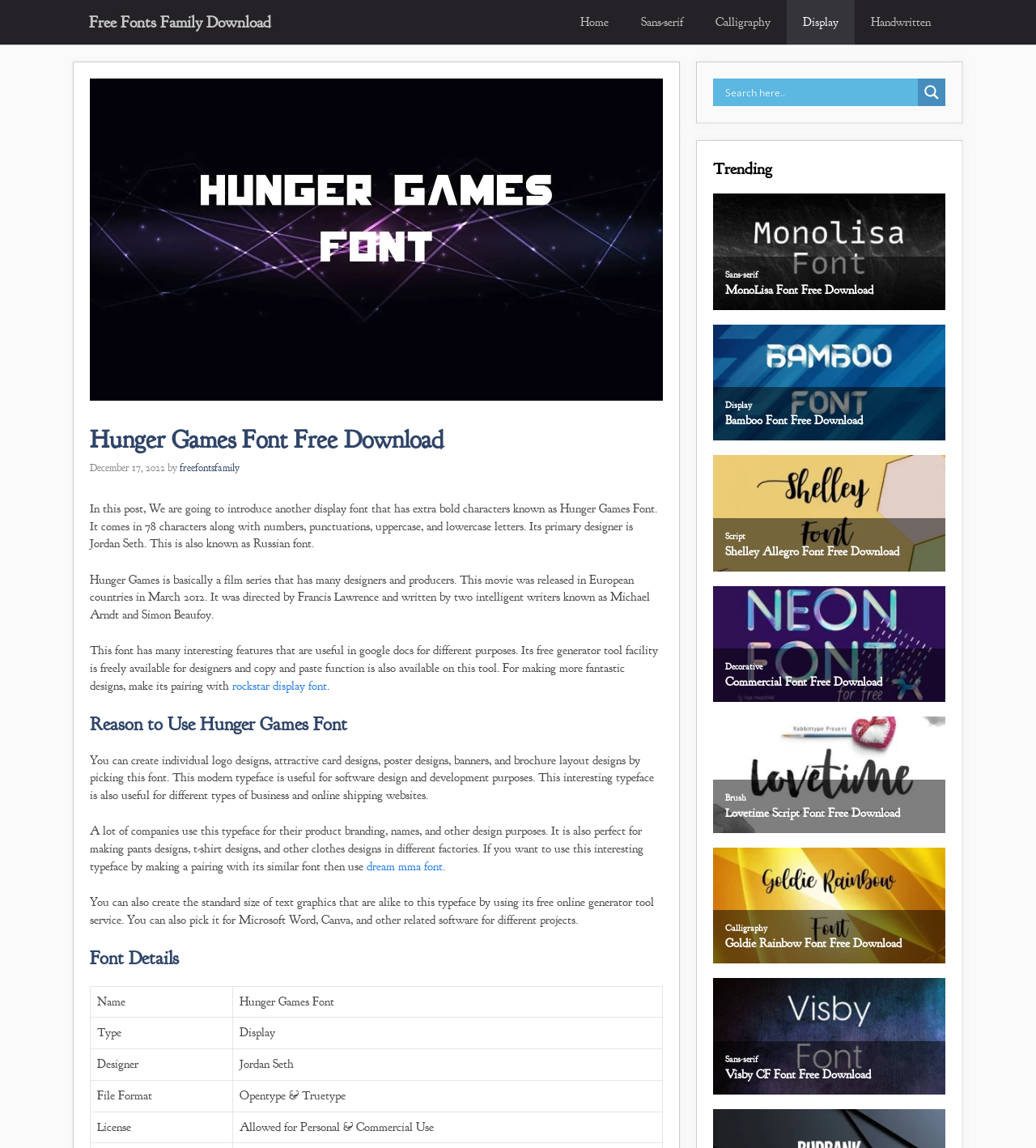Using the element description: "Lovetime Script Font Free Download", determine the bounding box coordinates for the specified UI element. The coordinates should be four float numbers between 0 and 1, [left, top, right, bottom].

[0.7, 0.702, 0.901, 0.715]